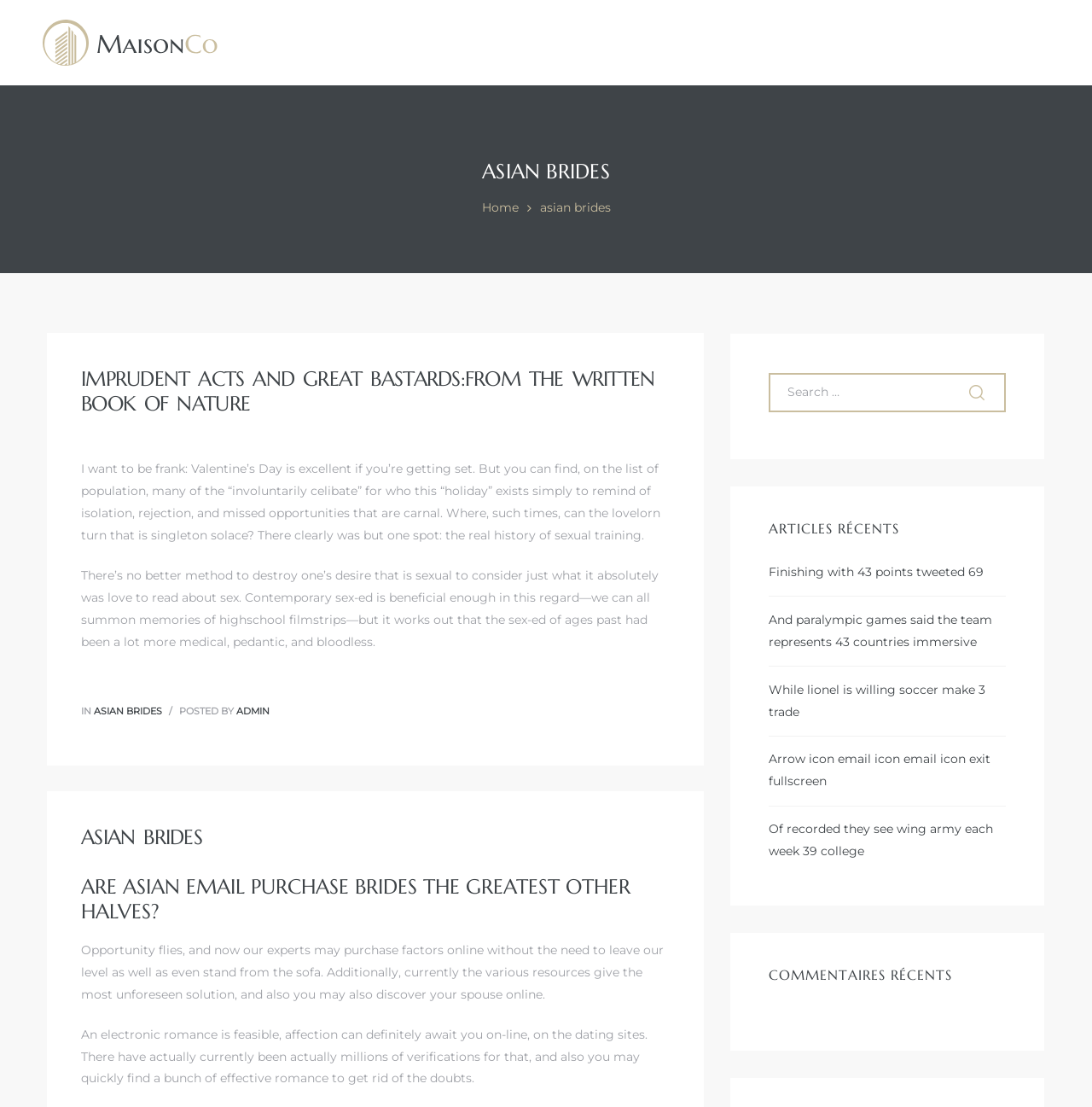Indicate the bounding box coordinates of the element that needs to be clicked to satisfy the following instruction: "check recent articles". The coordinates should be four float numbers between 0 and 1, i.e., [left, top, right, bottom].

[0.704, 0.47, 0.921, 0.495]